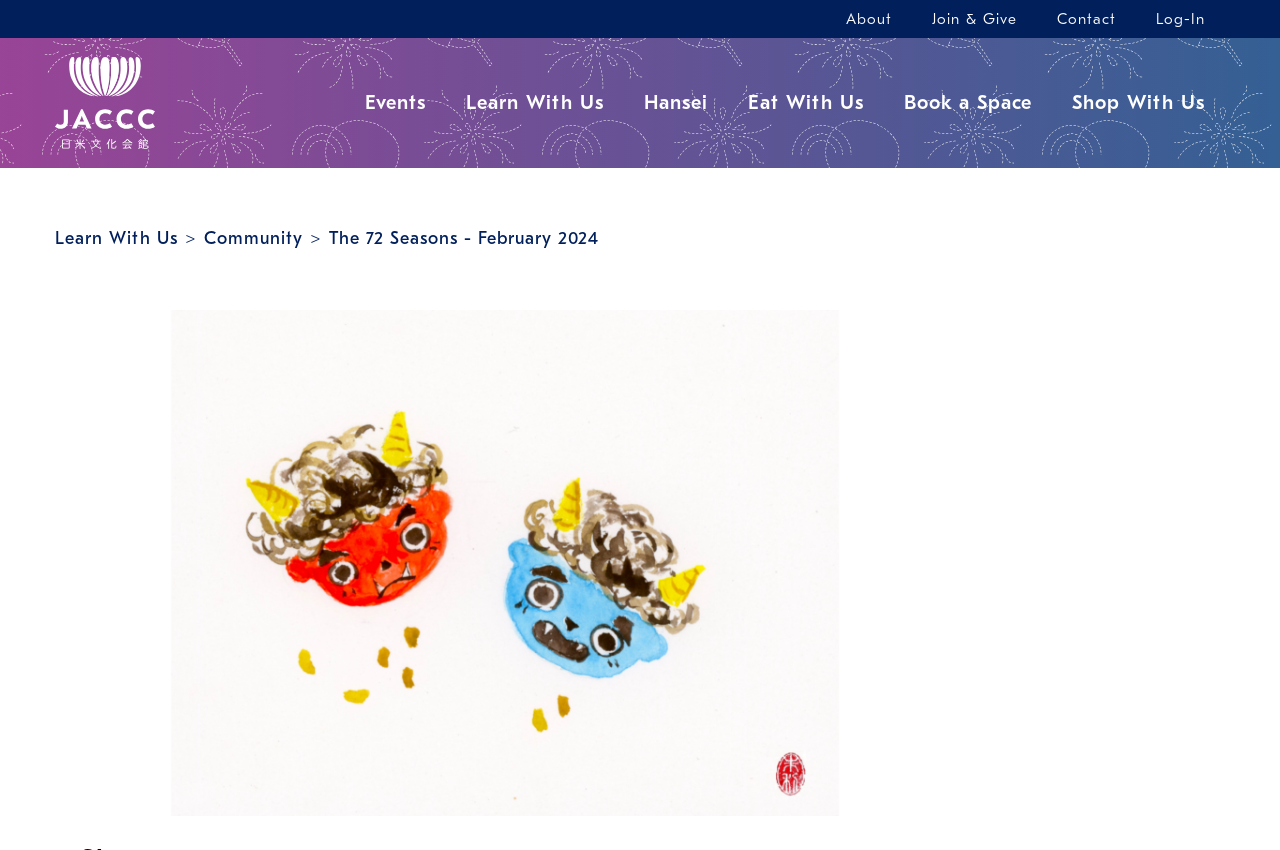Analyze the image and deliver a detailed answer to the question: How many sections are there in the main menu?

I counted the number of sections in the main menu by looking at the elements with type 'link' and found 6 sections: 'Events', 'Learn With Us', 'Hansei', 'Eat With Us', 'Book a Space', and 'Shop With Us'.